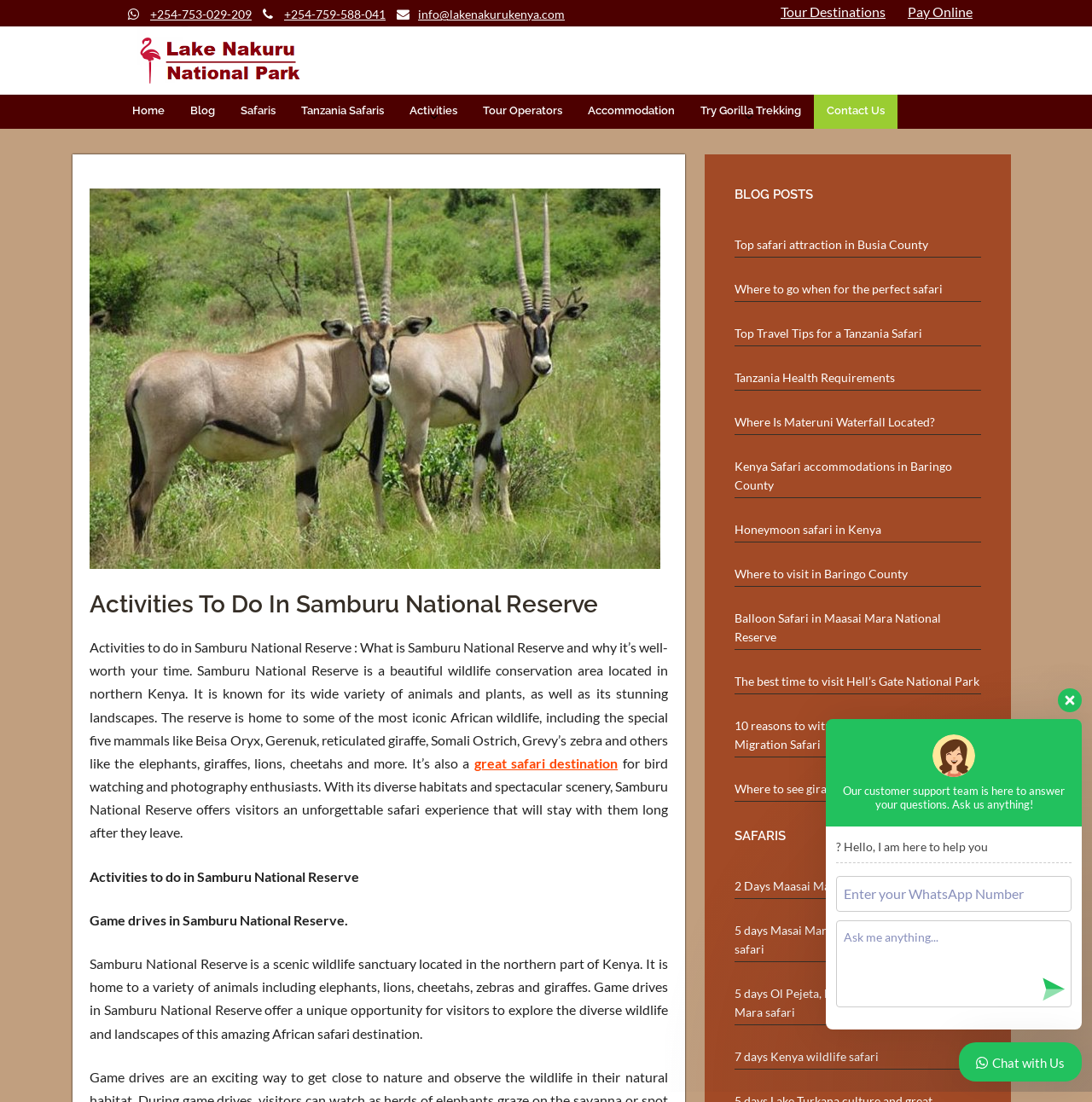Locate the bounding box coordinates of the clickable element to fulfill the following instruction: "Click on the 'Activities' link". Provide the coordinates as four float numbers between 0 and 1 in the format [left, top, right, bottom].

[0.363, 0.086, 0.43, 0.117]